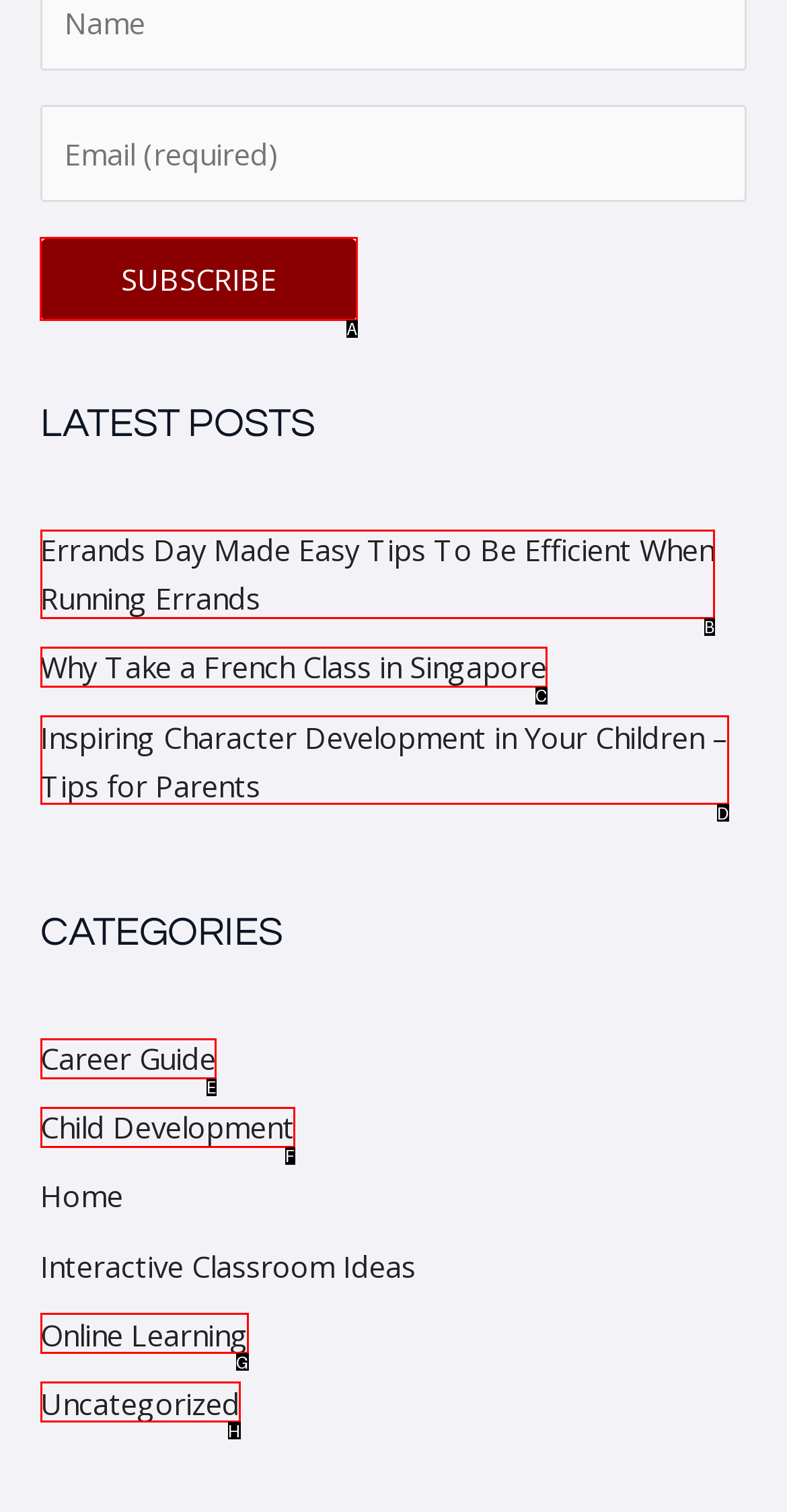Figure out which option to click to perform the following task: Subscribe to newsletter
Provide the letter of the correct option in your response.

A